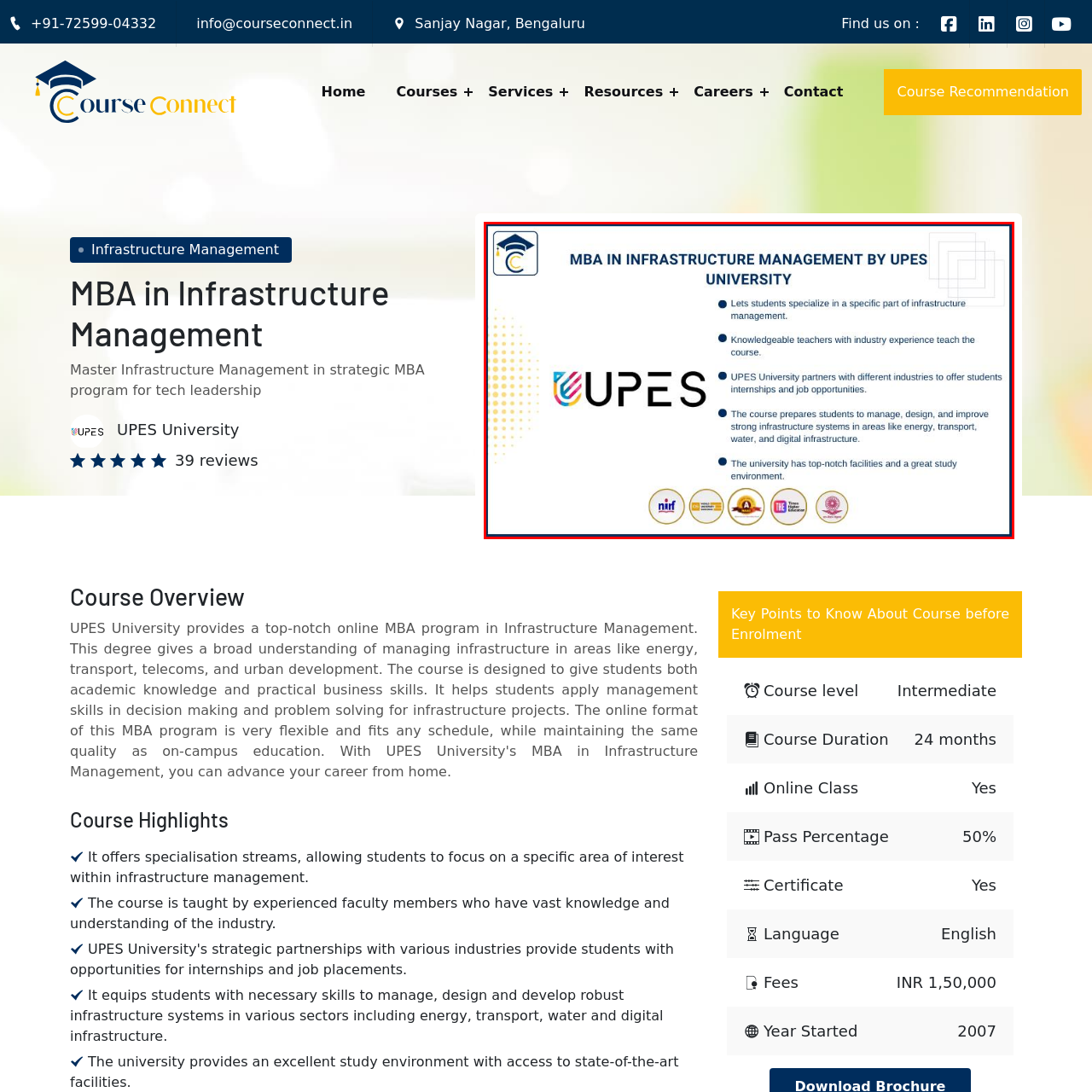What is the focus of the MBA program?
Examine the image within the red bounding box and provide a comprehensive answer to the question.

The caption highlights the program's structure, emphasizing its focus on specialization within the infrastructure management field, which indicates that the focus of the MBA program is on Infrastructure Management.